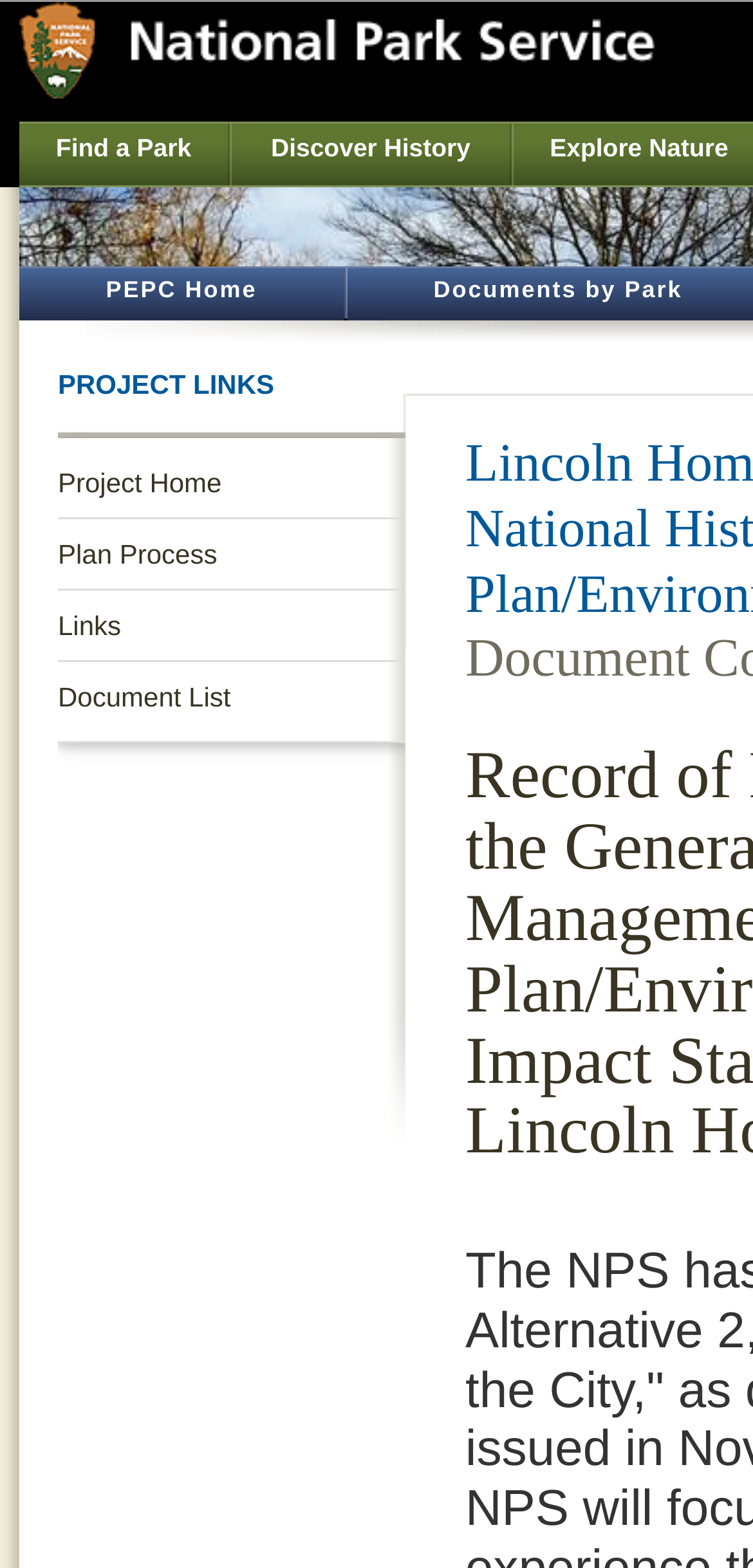Find the bounding box coordinates of the clickable area required to complete the following action: "View the National Park Service homepage".

[0.026, 0.048, 0.869, 0.066]